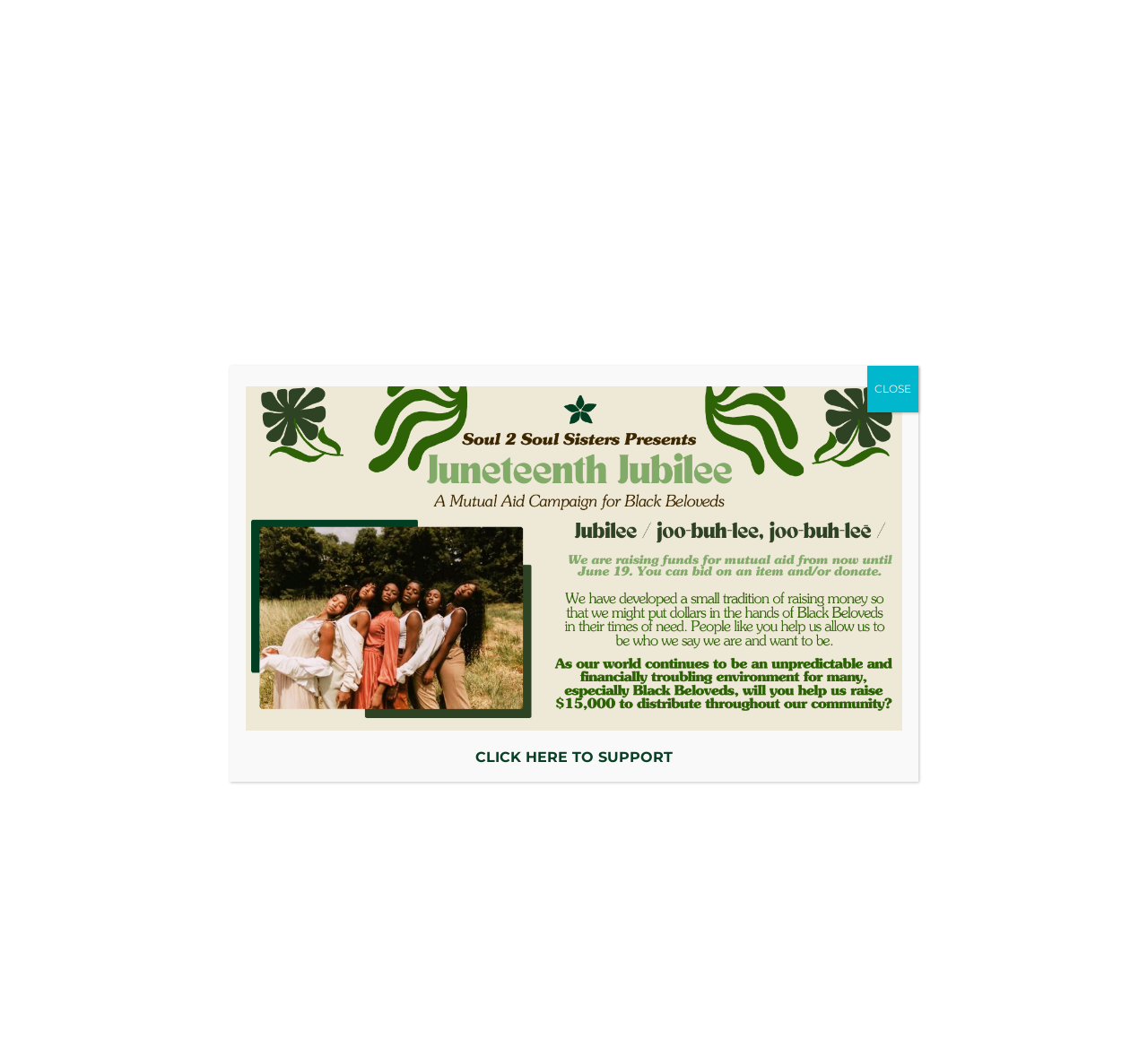Identify the bounding box coordinates of the area that should be clicked in order to complete the given instruction: "Click the Soul 2 Soul Sisters logo". The bounding box coordinates should be four float numbers between 0 and 1, i.e., [left, top, right, bottom].

[0.04, 0.046, 0.126, 0.067]